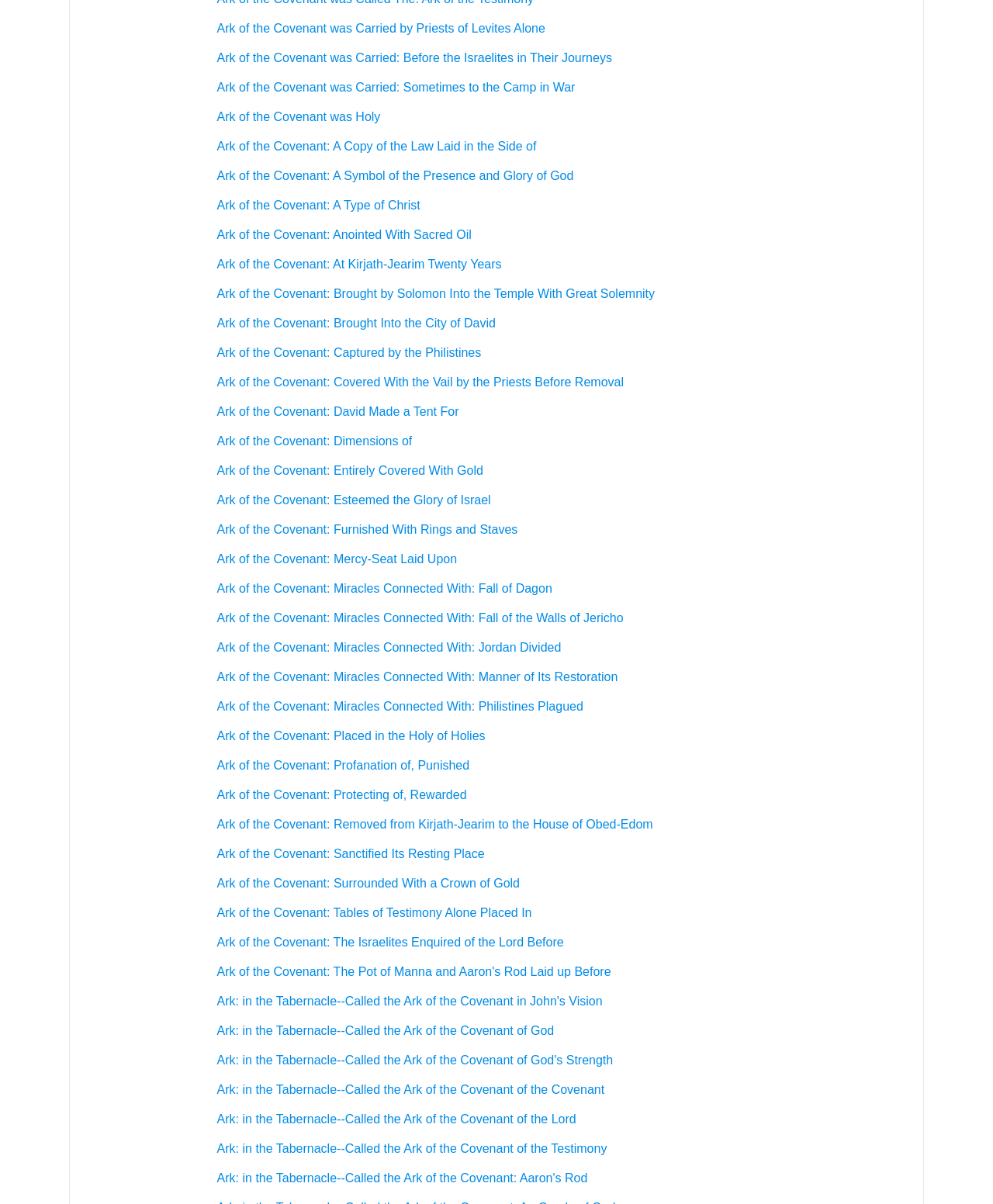Are the links on the webpage organized alphabetically?
Based on the image, answer the question with a single word or brief phrase.

Yes